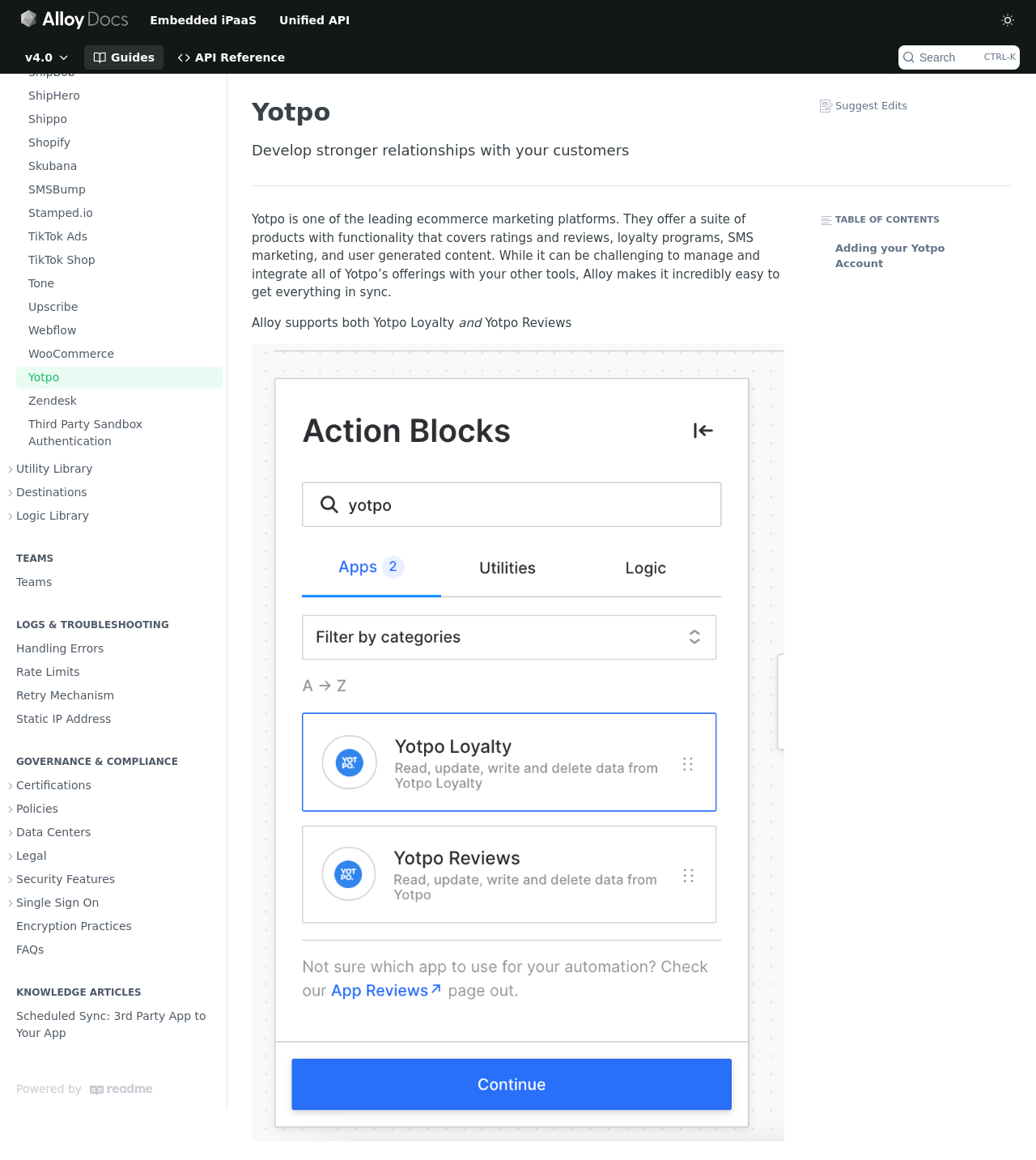Please specify the bounding box coordinates of the clickable section necessary to execute the following command: "View Teams".

[0.004, 0.429, 0.215, 0.448]